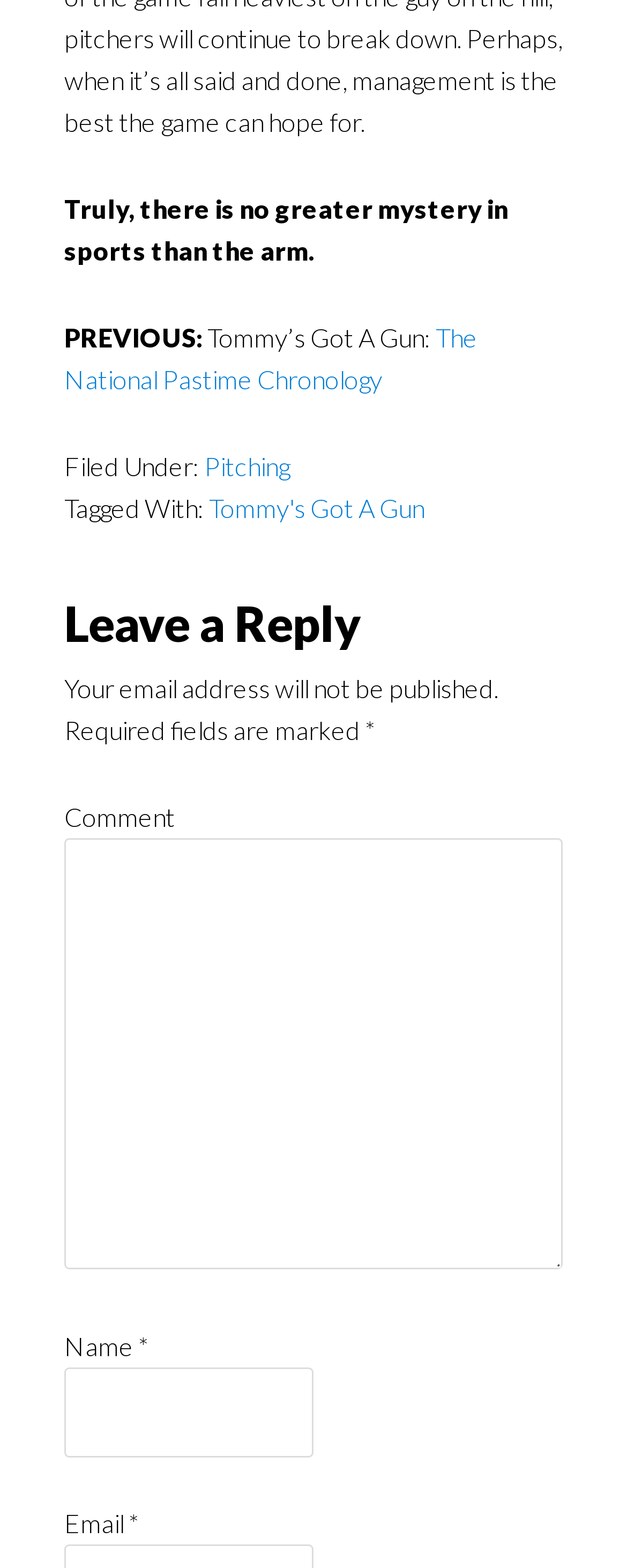Answer succinctly with a single word or phrase:
What is the category of the current article?

Pitching